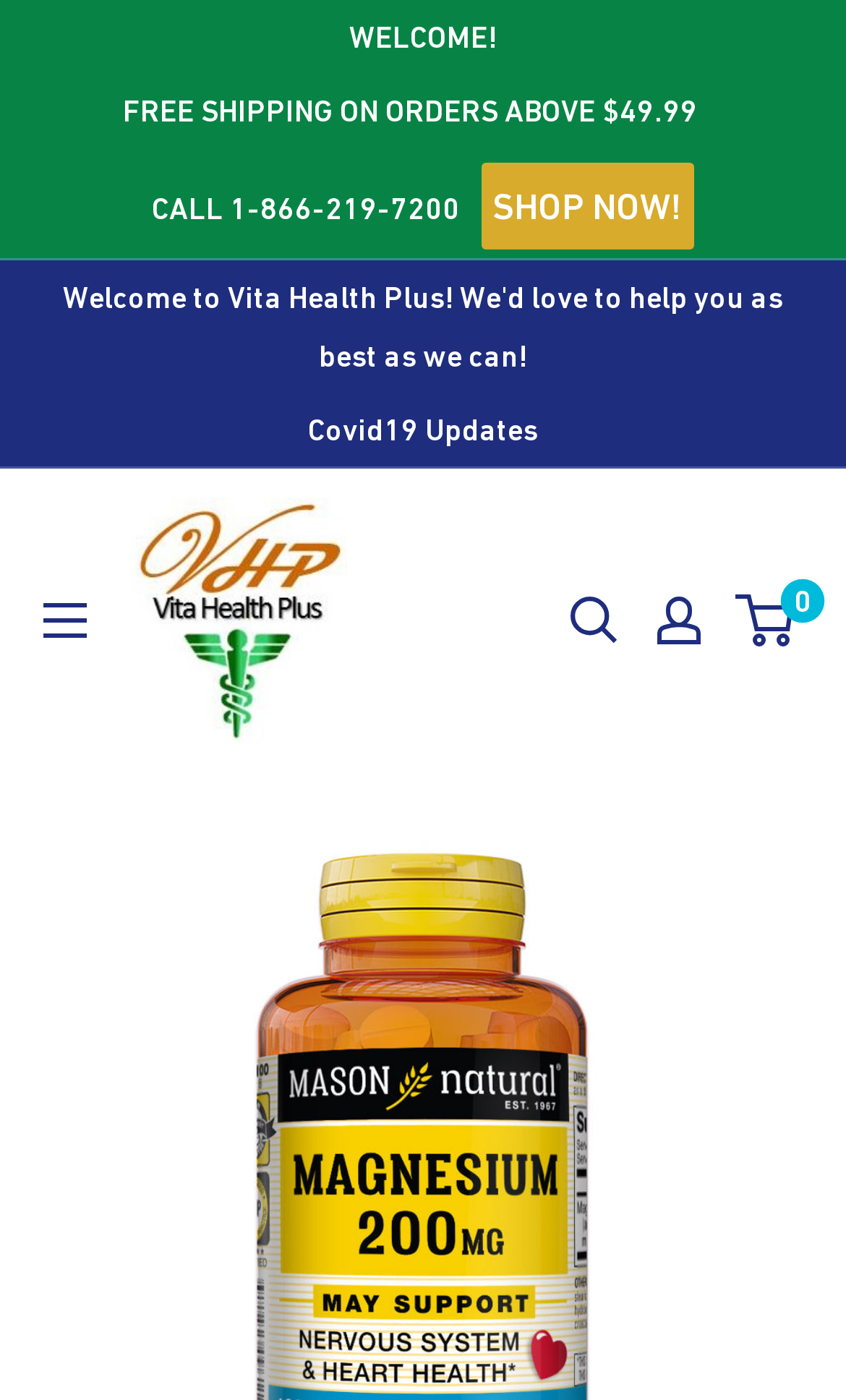Please find and generate the text of the main header of the webpage.

Magnesium 200 mg